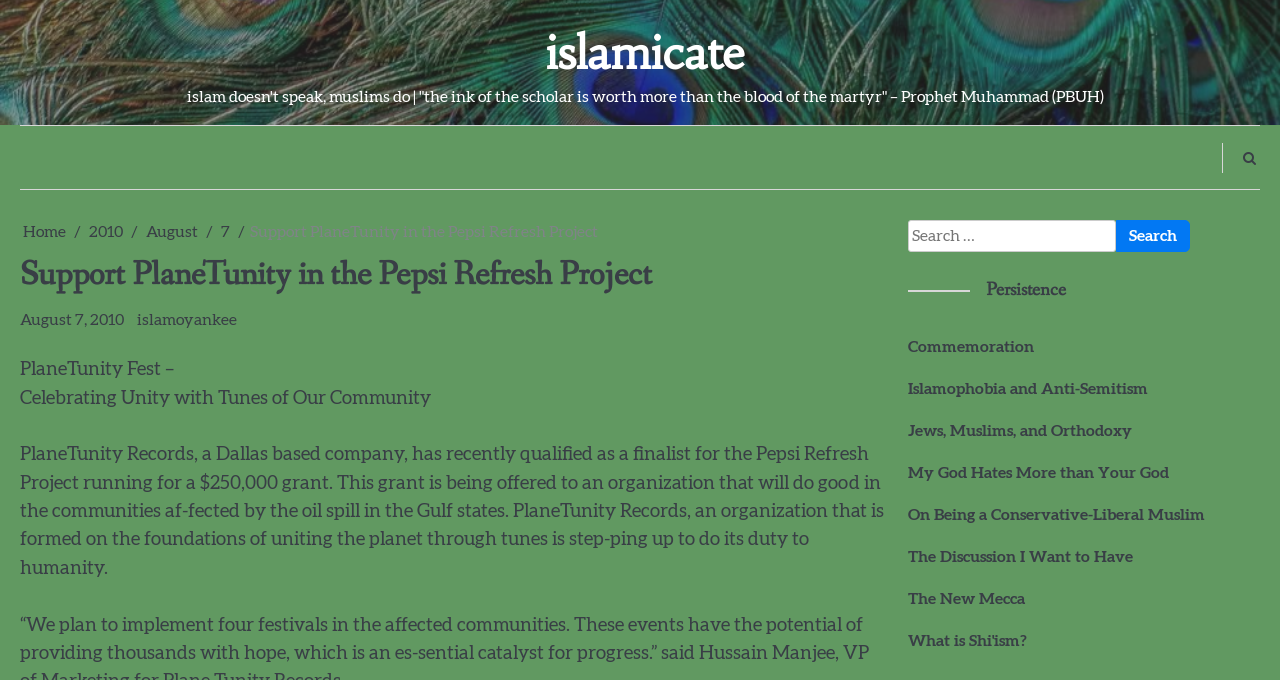Point out the bounding box coordinates of the section to click in order to follow this instruction: "Click the 'Commemoration' link".

[0.709, 0.498, 0.808, 0.522]